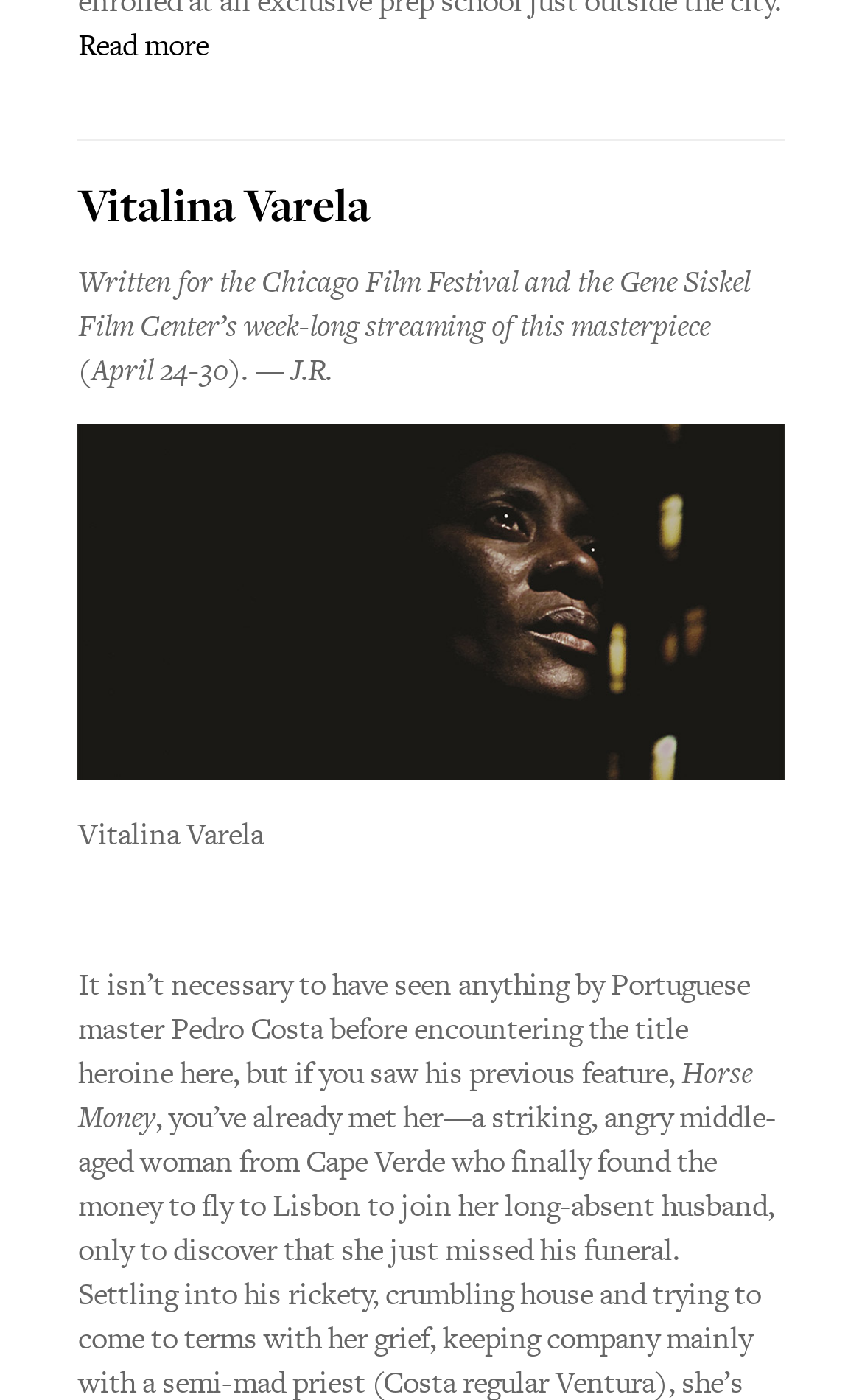Who is the master mentioned in the text?
Answer the question with a single word or phrase derived from the image.

Pedro Costa